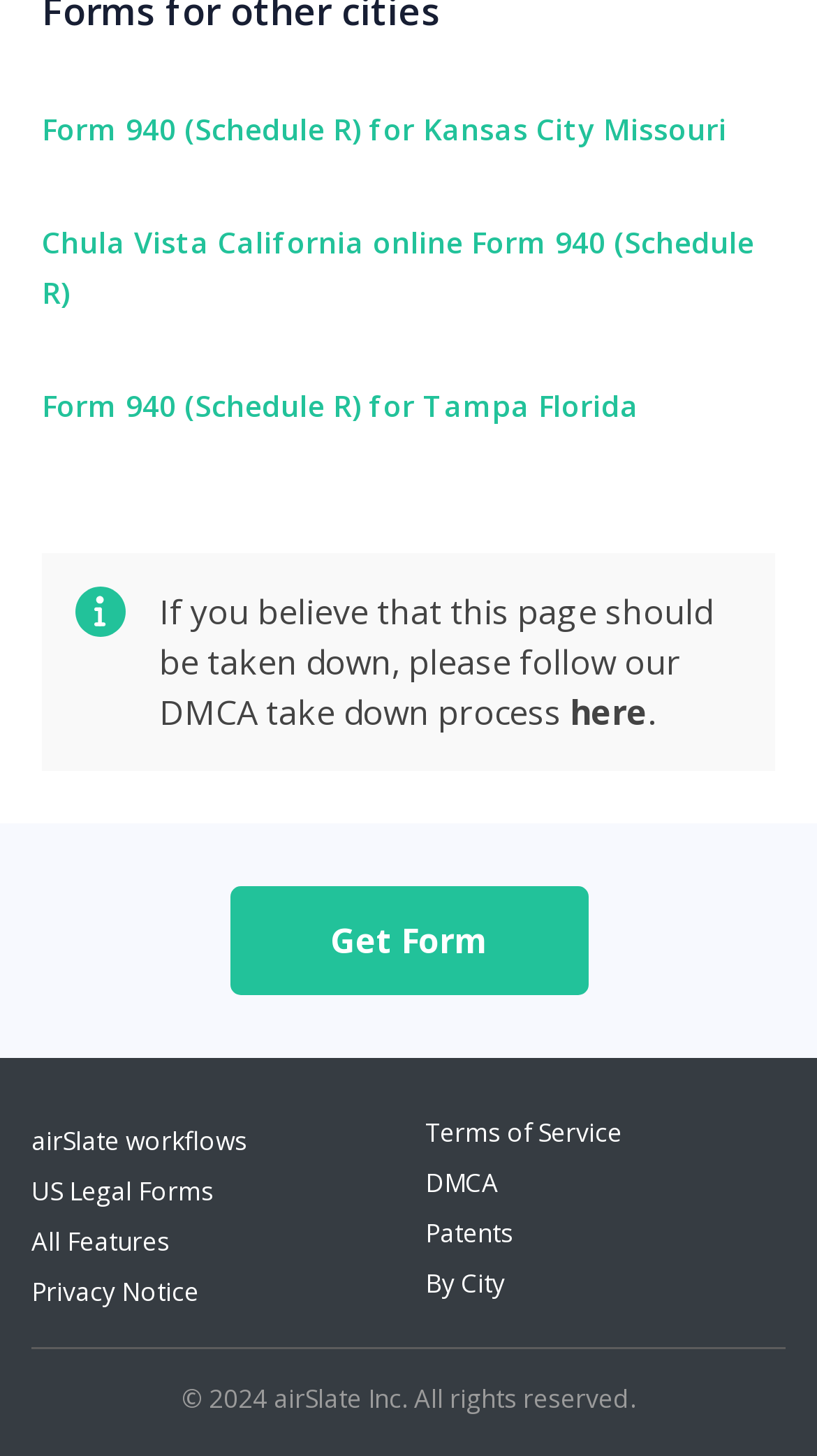Identify the bounding box coordinates for the UI element described as: "Get Form". The coordinates should be provided as four floats between 0 and 1: [left, top, right, bottom].

[0.281, 0.63, 0.719, 0.662]